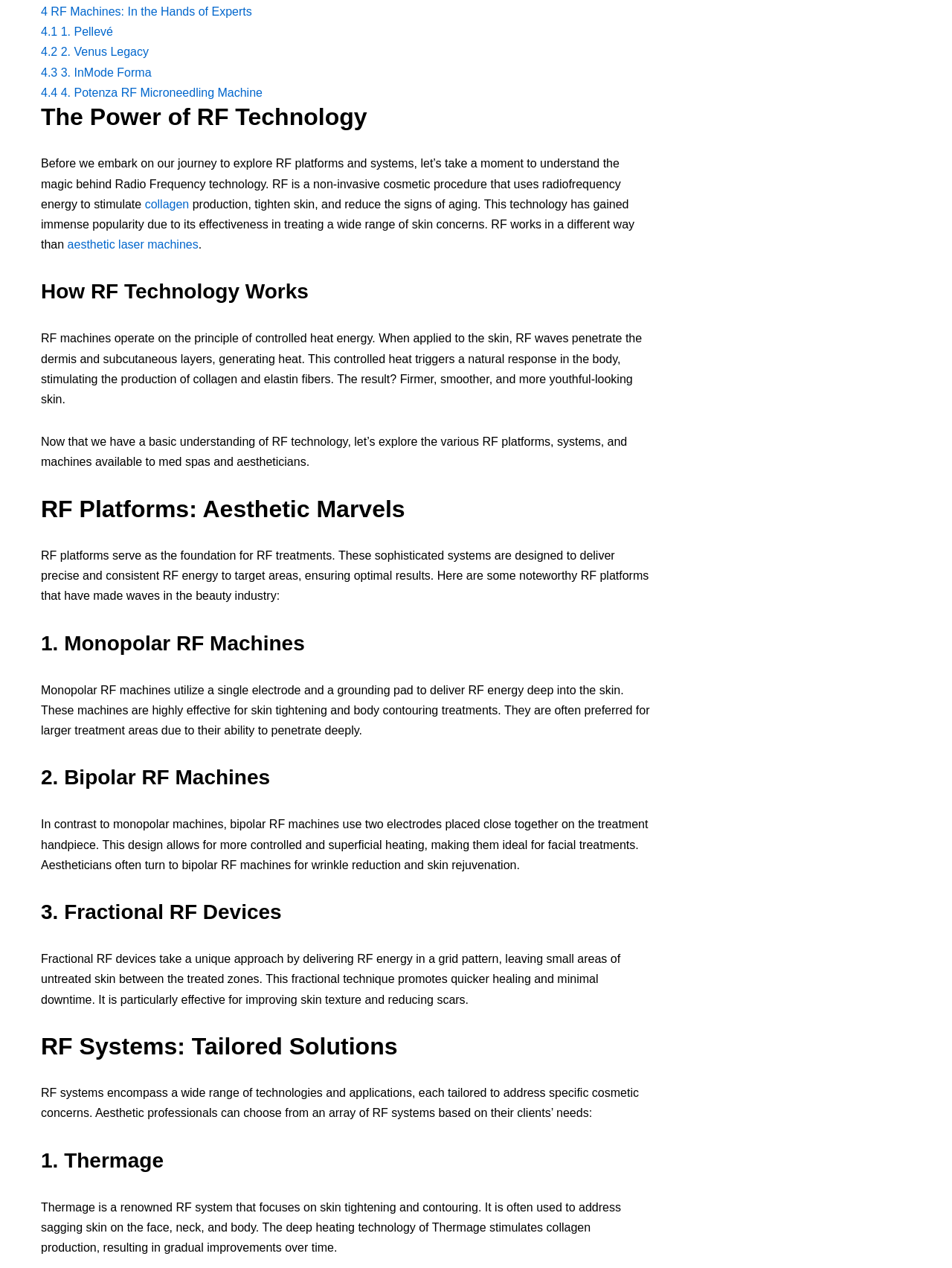Provide the bounding box coordinates for the UI element that is described by this text: "aesthetic laser machines". The coordinates should be in the form of four float numbers between 0 and 1: [left, top, right, bottom].

[0.071, 0.188, 0.208, 0.198]